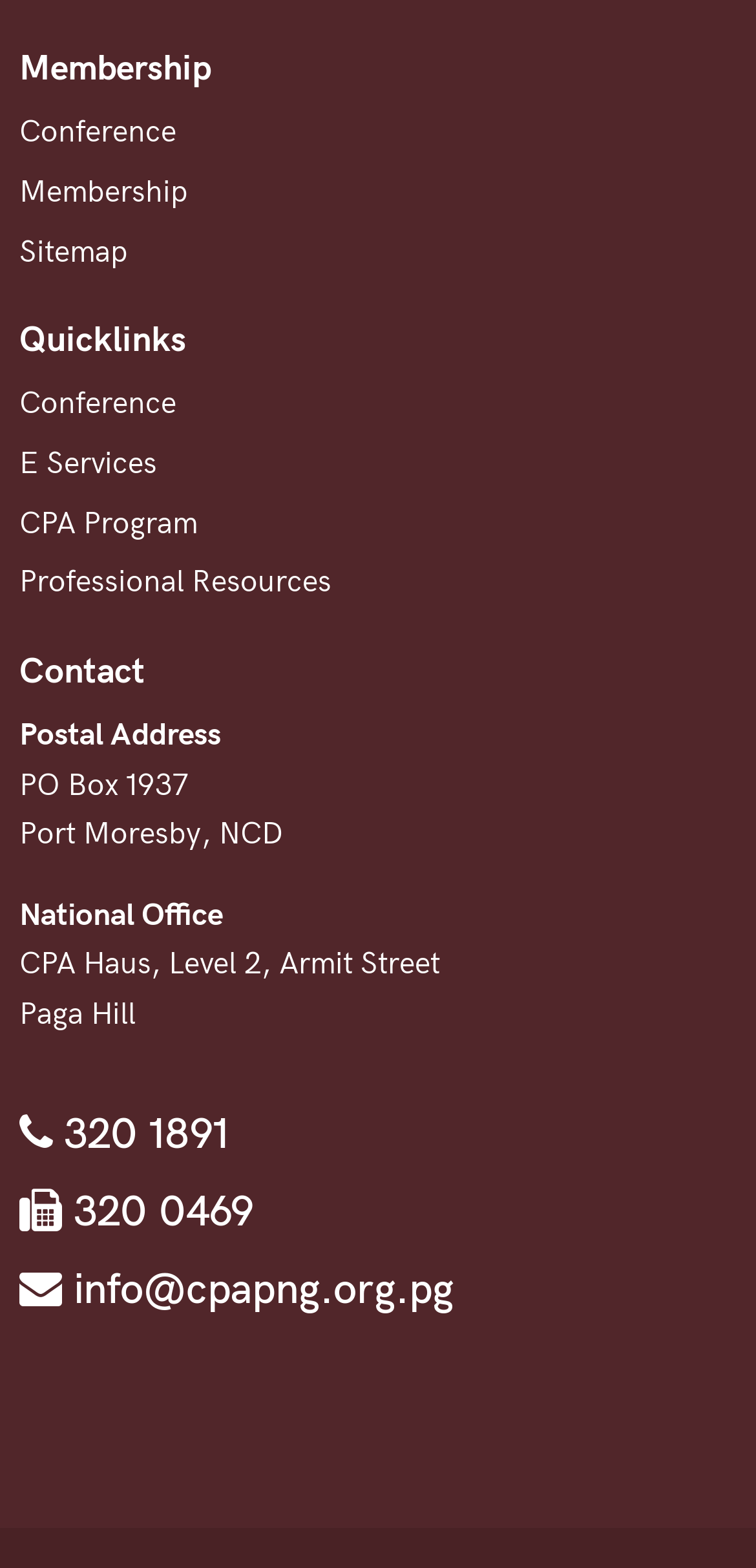How many links are there under the 'Quicklinks' section?
Based on the image, respond with a single word or phrase.

4